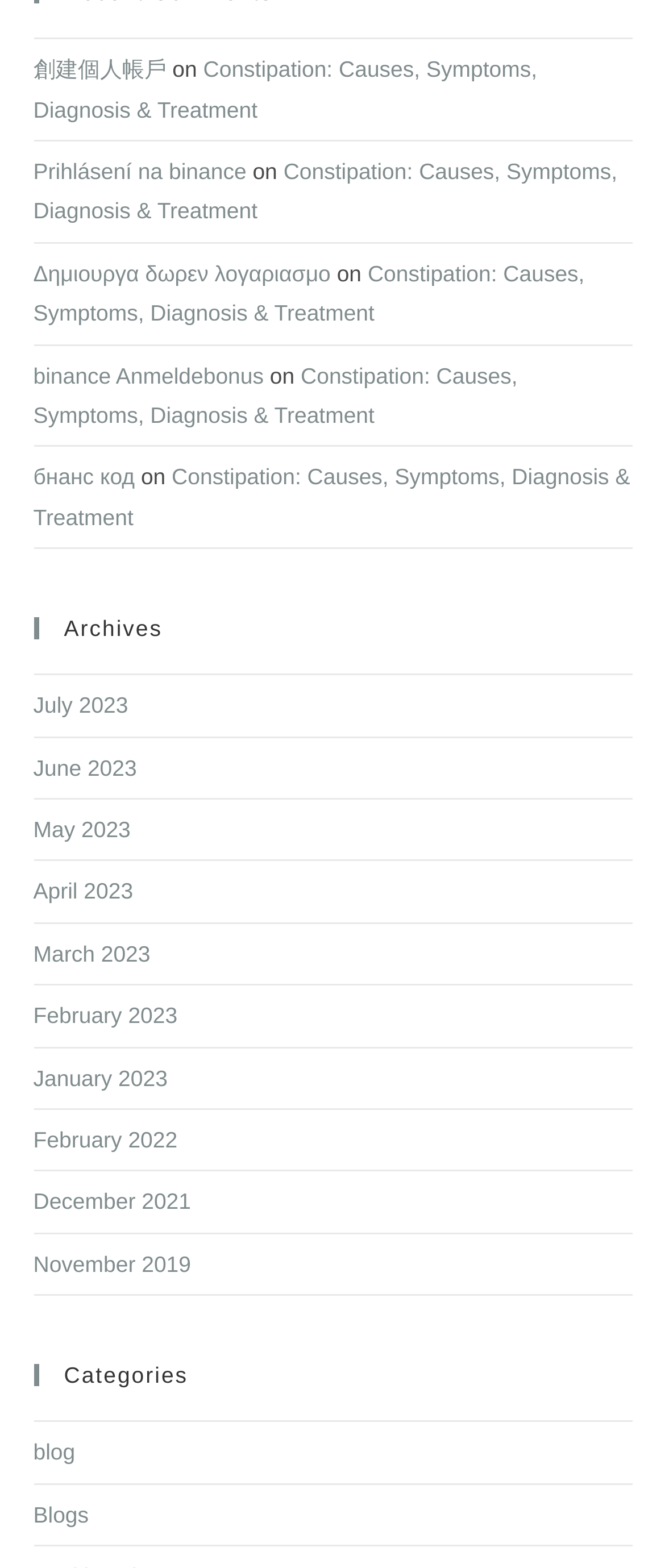Kindly determine the bounding box coordinates for the area that needs to be clicked to execute this instruction: "read about constipation".

[0.05, 0.036, 0.808, 0.078]